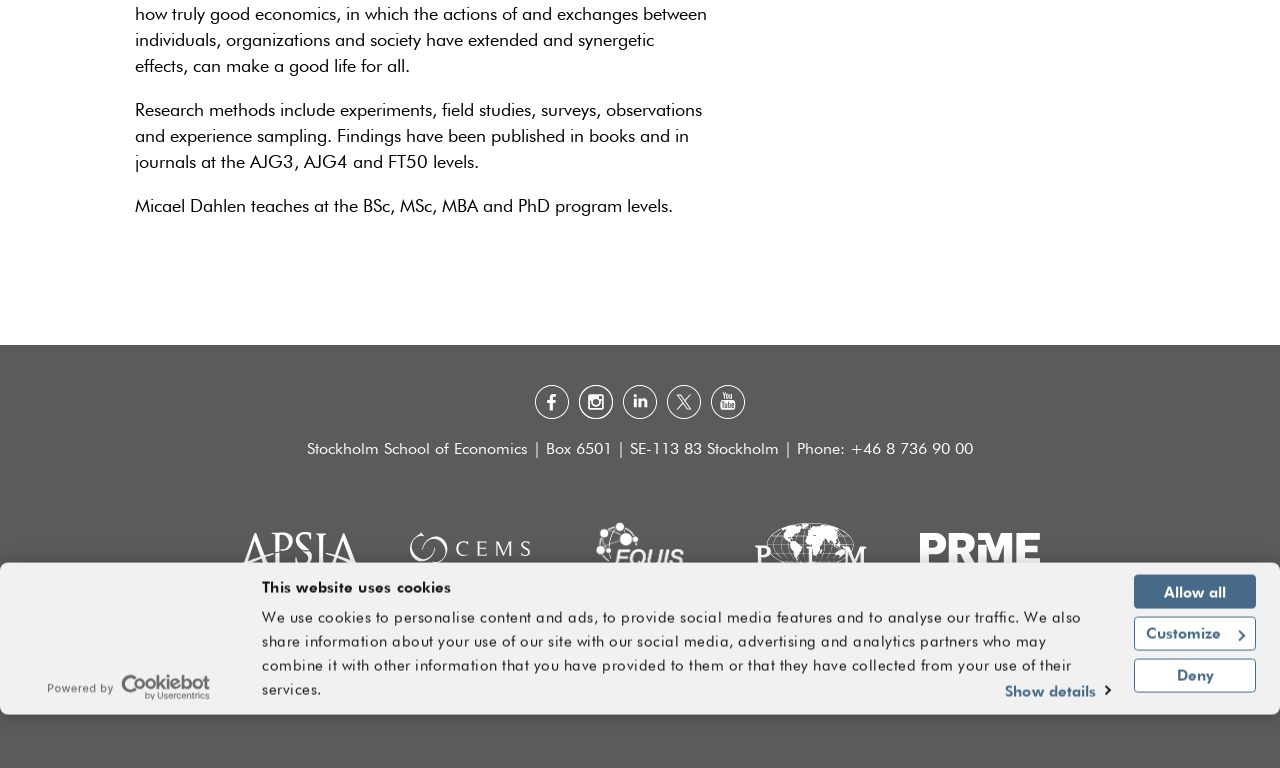Identify and provide the bounding box coordinates of the UI element described: "Powered by Cookiebot". The coordinates should be formatted as [left, top, right, bottom], with each number being a float between 0 and 1.

[0.032, 0.779, 0.169, 0.818]